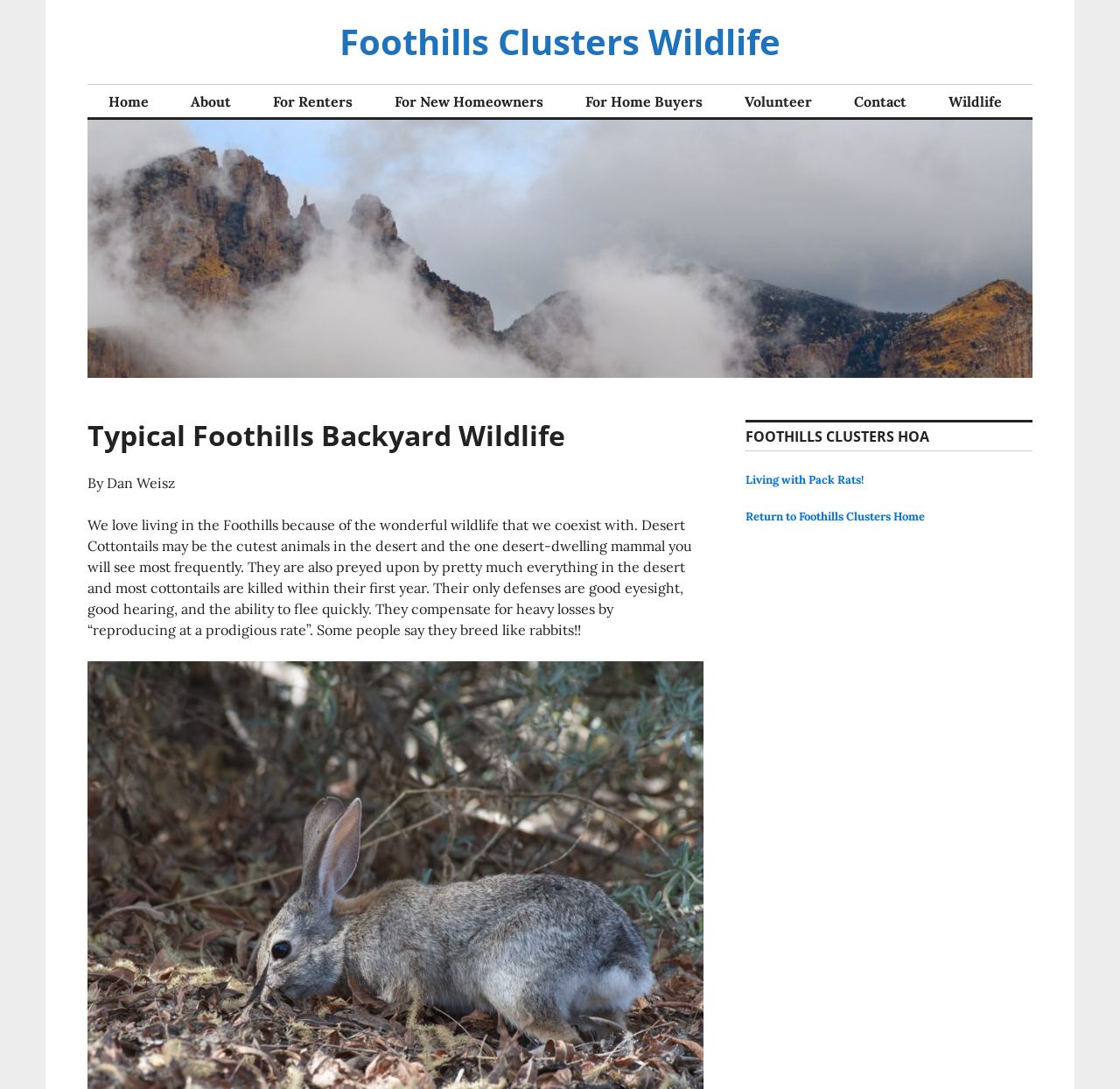Highlight the bounding box coordinates of the region I should click on to meet the following instruction: "learn about typical foothills backyard wildlife".

[0.078, 0.385, 0.628, 0.414]